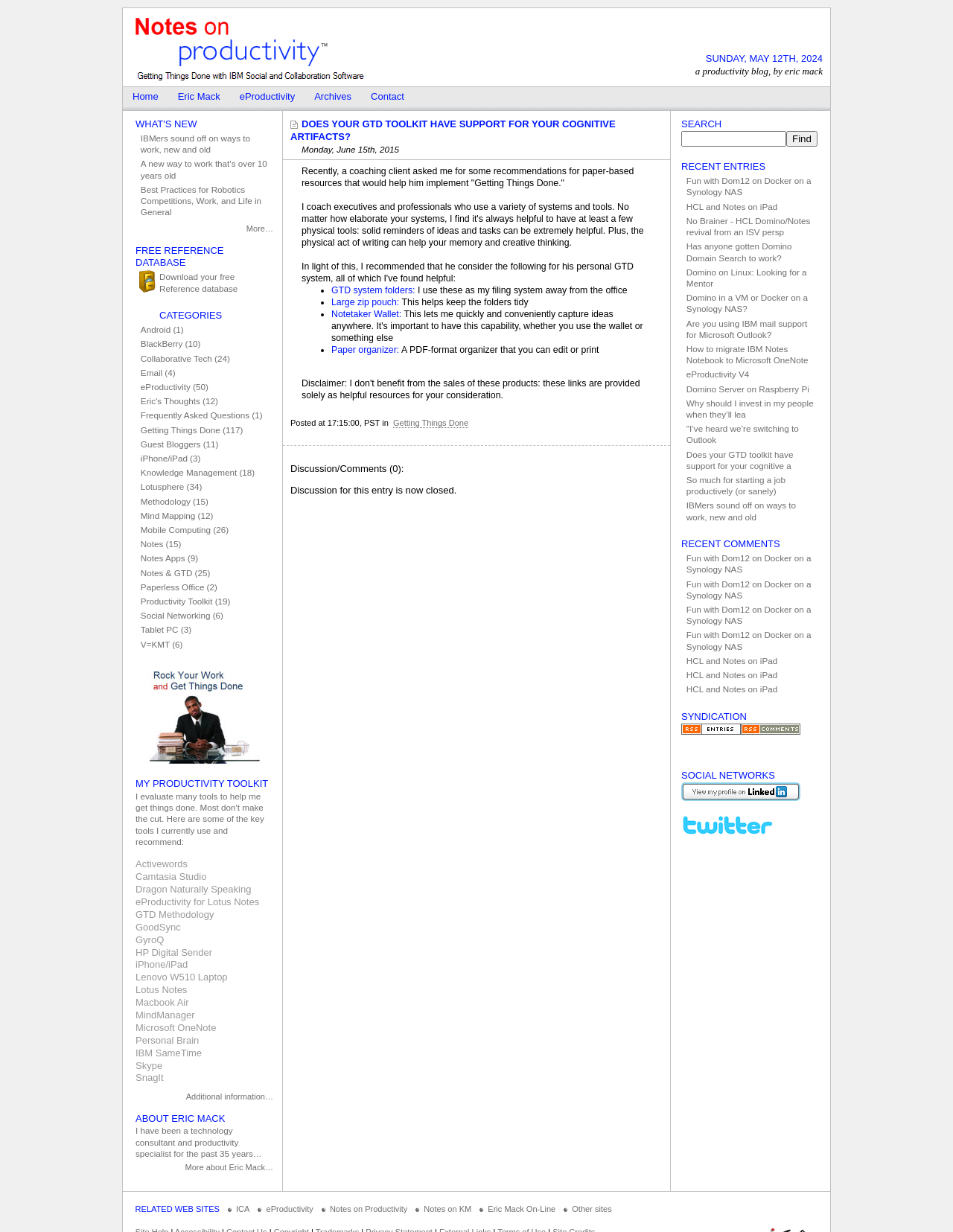How many categories are listed on the webpage?
Relying on the image, give a concise answer in one word or a brief phrase.

27